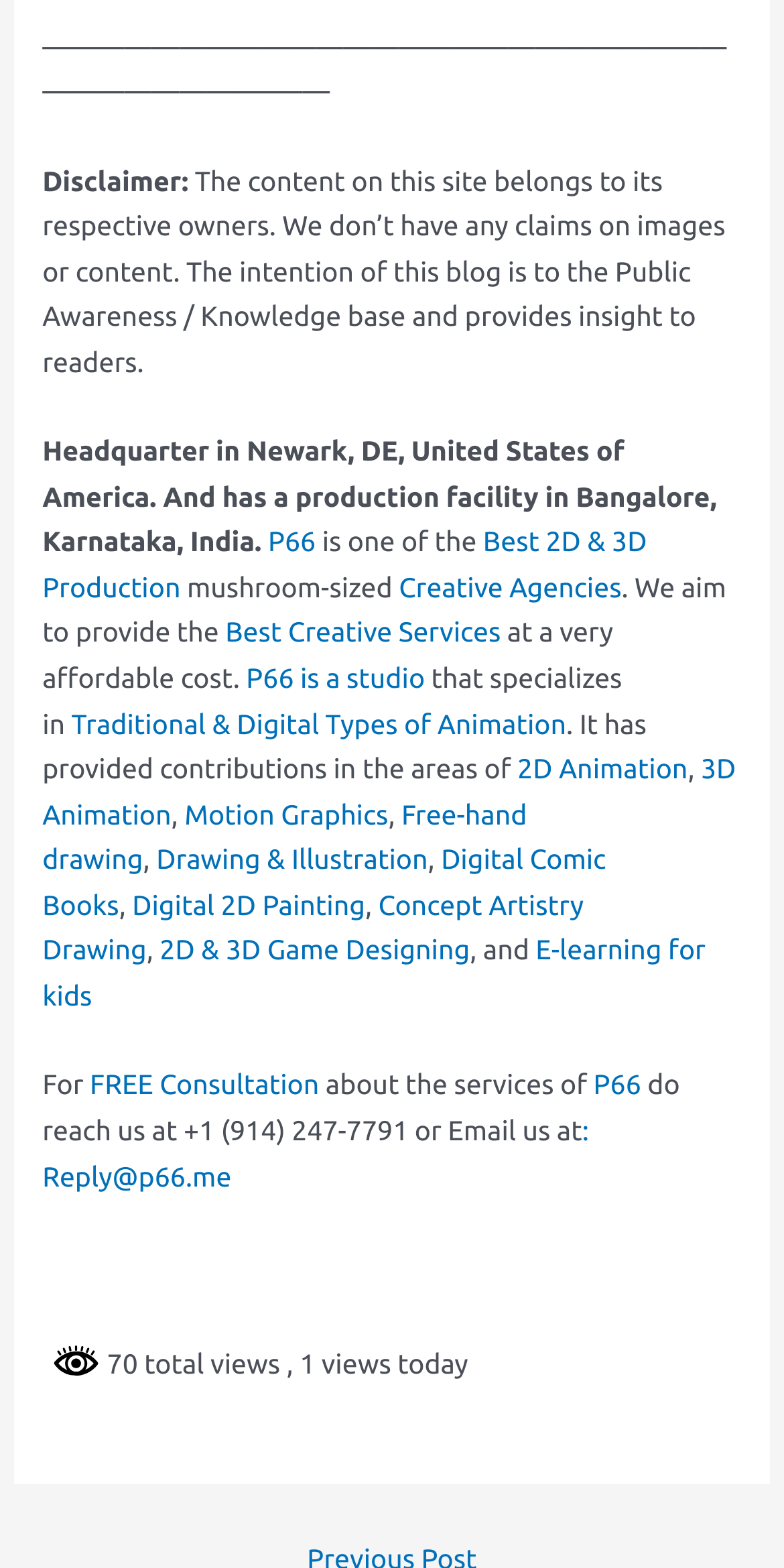Locate the coordinates of the bounding box for the clickable region that fulfills this instruction: "Get a FREE Consultation".

[0.115, 0.682, 0.407, 0.702]